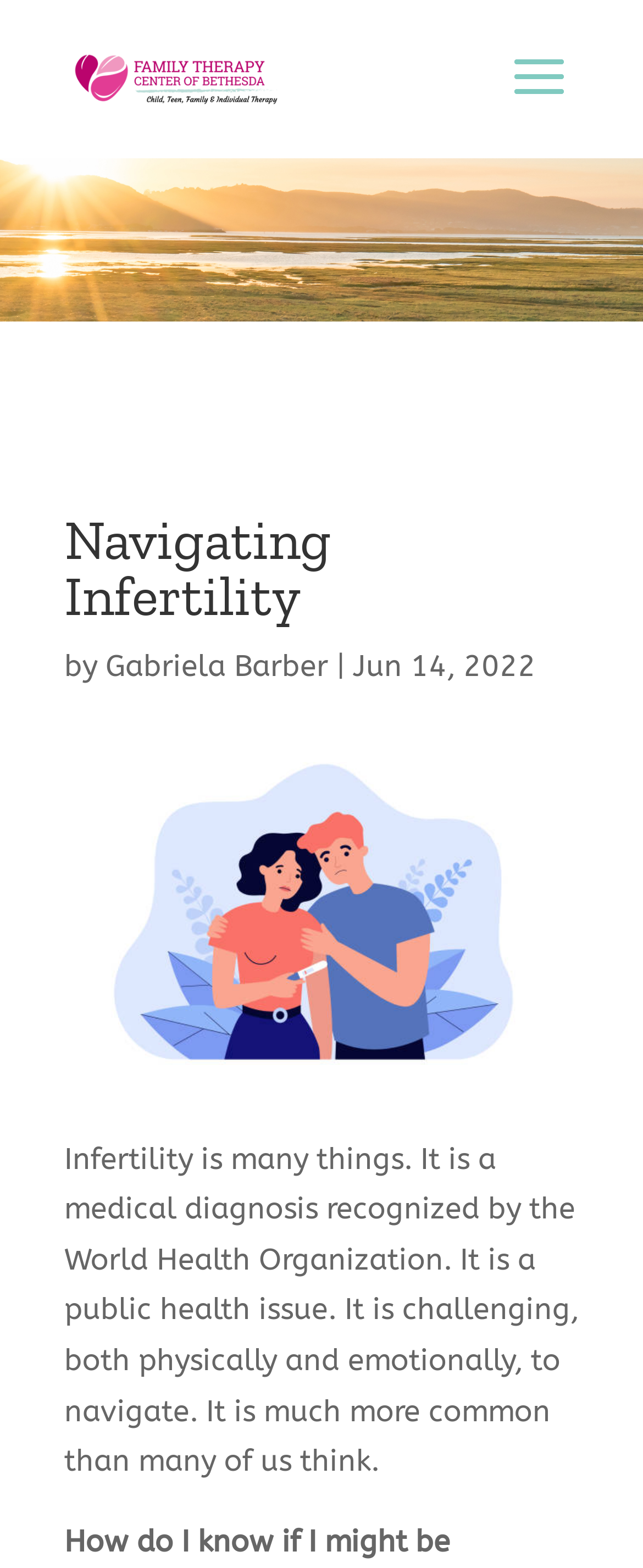Who wrote the article 'Navigating Infertility'?
Please craft a detailed and exhaustive response to the question.

I found the author's name by looking at the link element with the text 'Gabriela Barber' which is located below the heading 'Navigating Infertility'.